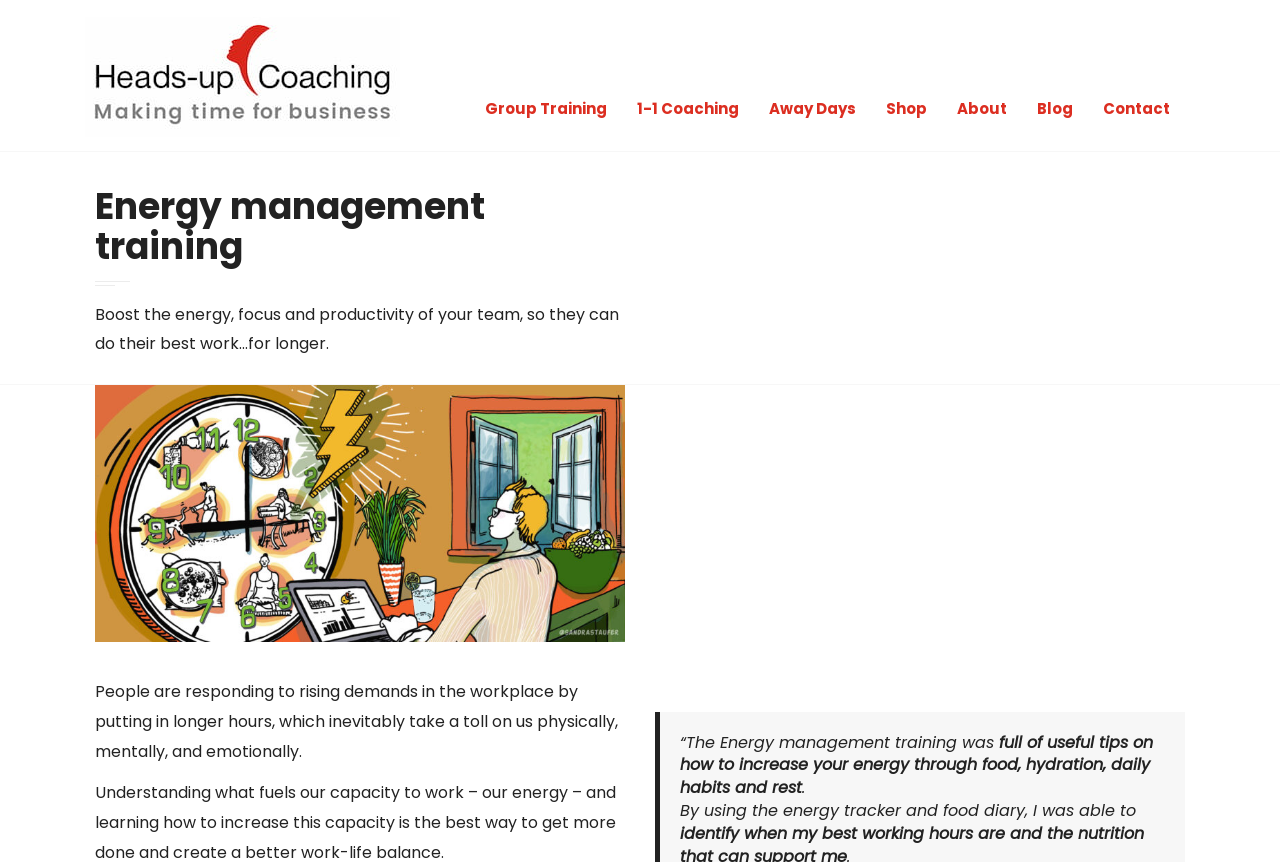What is the focus of the image on the webpage?
Give a detailed explanation using the information visible in the image.

The image on the webpage is described as 'Energy management training', and it is likely that the image is related to the topic of energy management training, which is the main topic of the webpage.